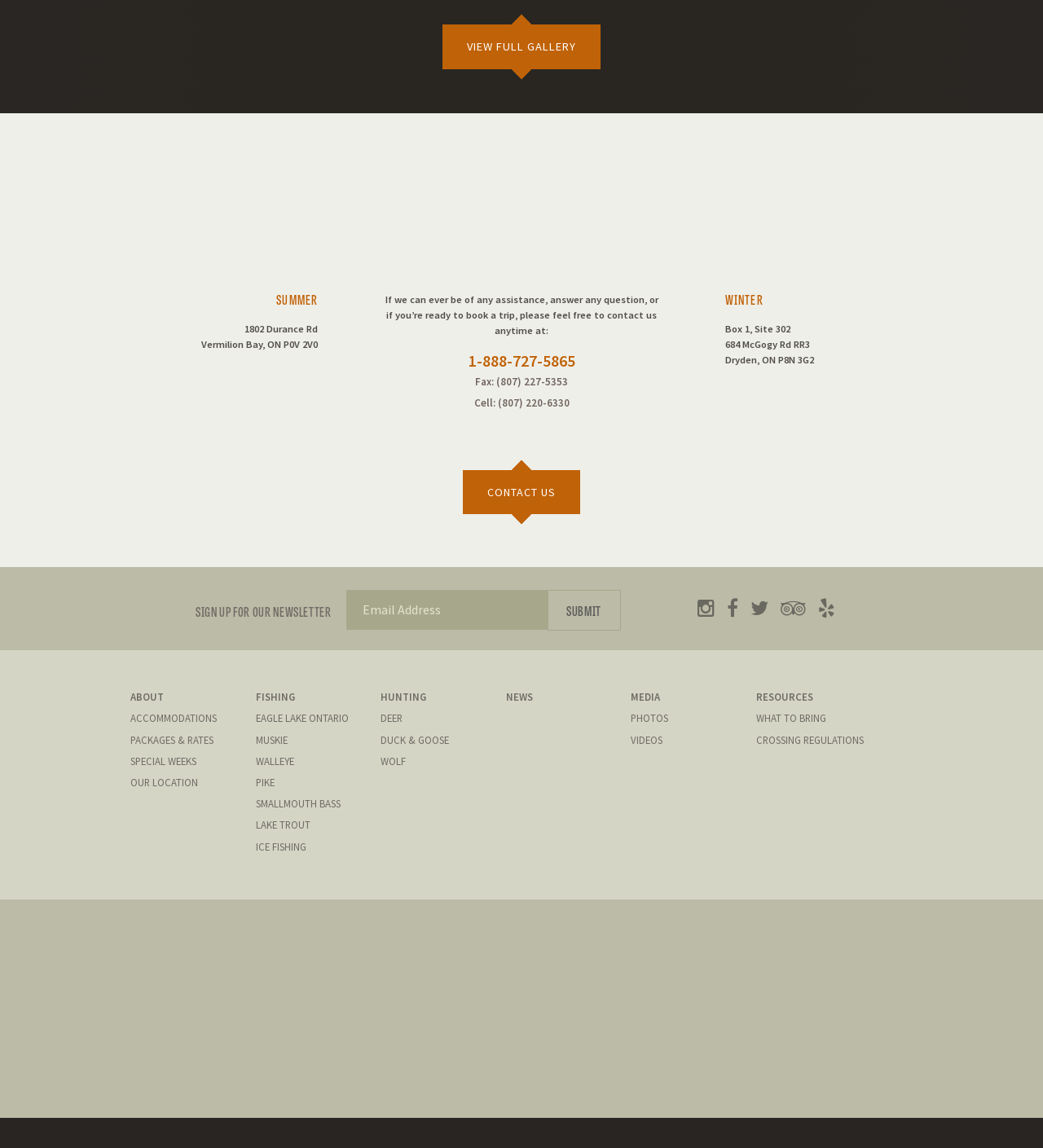Can you find the bounding box coordinates for the UI element given this description: "About"? Provide the coordinates as four float numbers between 0 and 1: [left, top, right, bottom].

[0.125, 0.601, 0.157, 0.613]